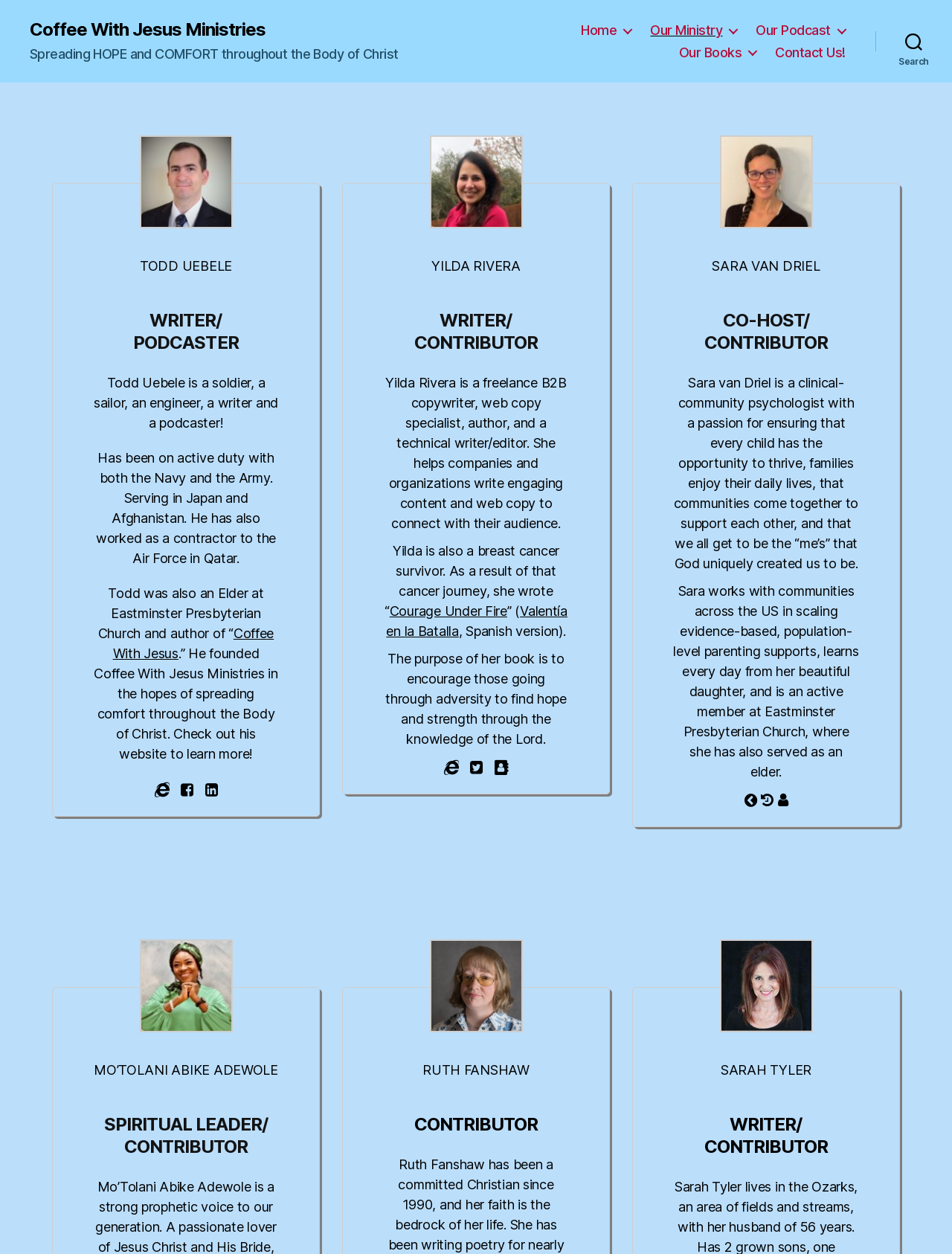Respond to the question below with a single word or phrase:
What is the title of Yilda Rivera's book?

Courage Under Fire